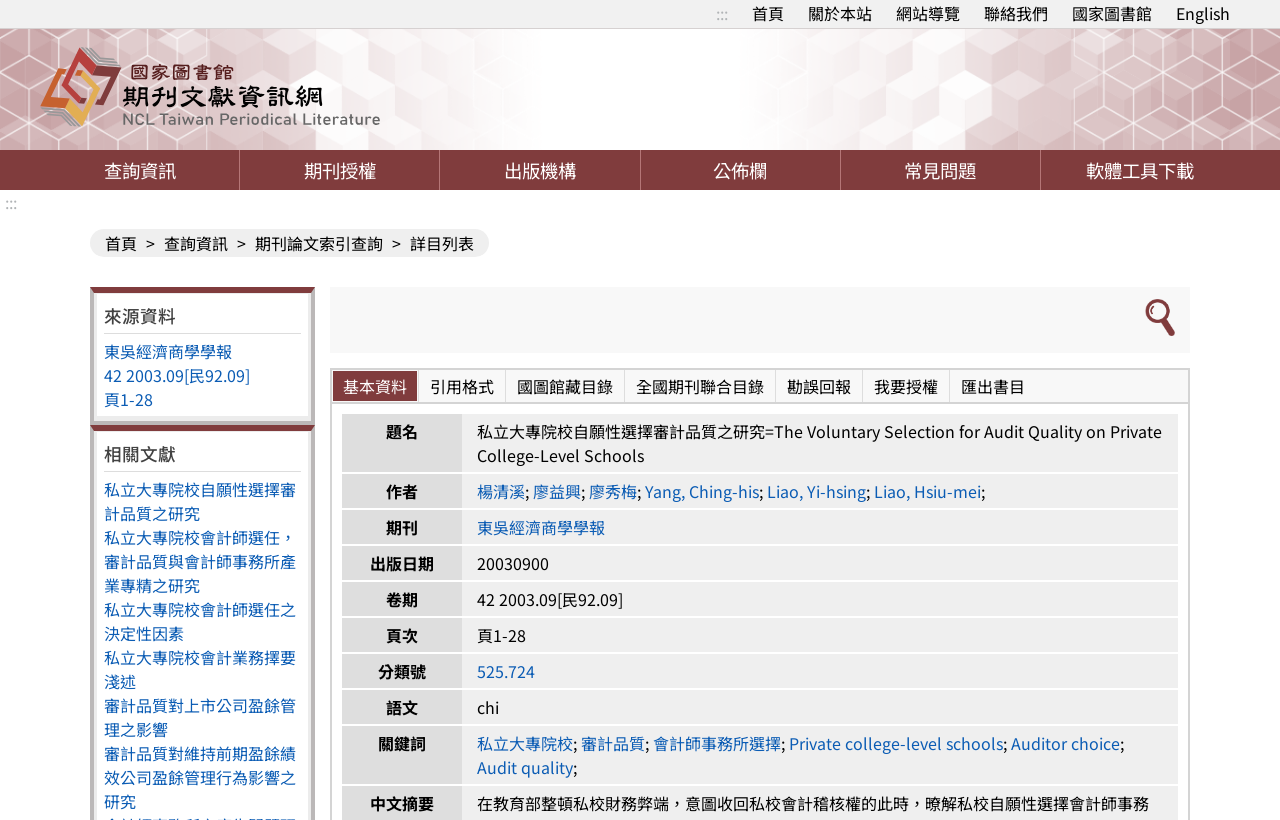Locate the bounding box coordinates of the clickable element to fulfill the following instruction: "view the detailed list". Provide the coordinates as four float numbers between 0 and 1 in the format [left, top, right, bottom].

[0.32, 0.282, 0.37, 0.311]